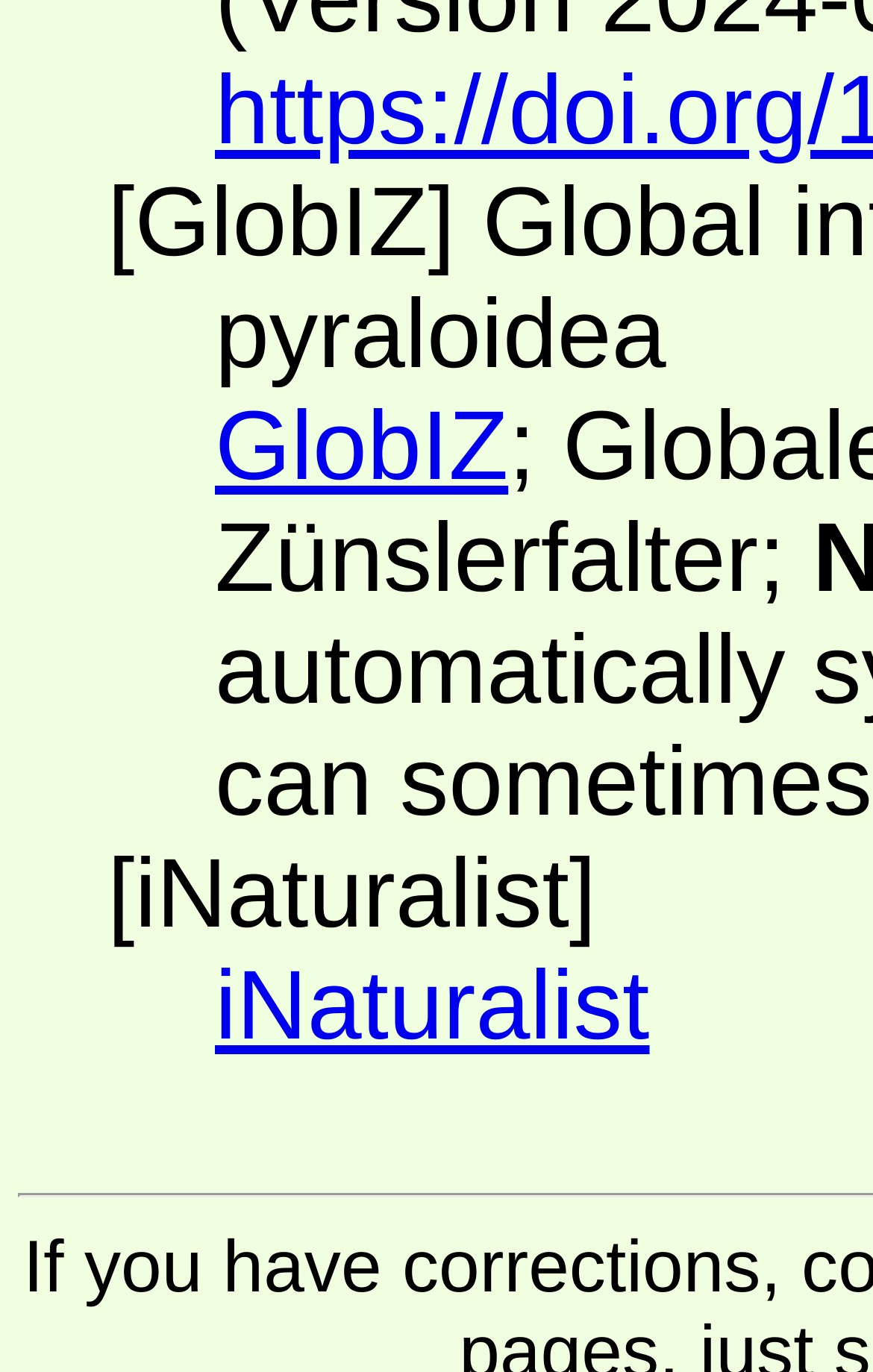Identify the bounding box coordinates for the UI element described as follows: iNaturalist. Use the format (top-left x, top-left y, bottom-right x, bottom-right y) and ensure all values are floating point numbers between 0 and 1.

[0.246, 0.693, 0.744, 0.773]